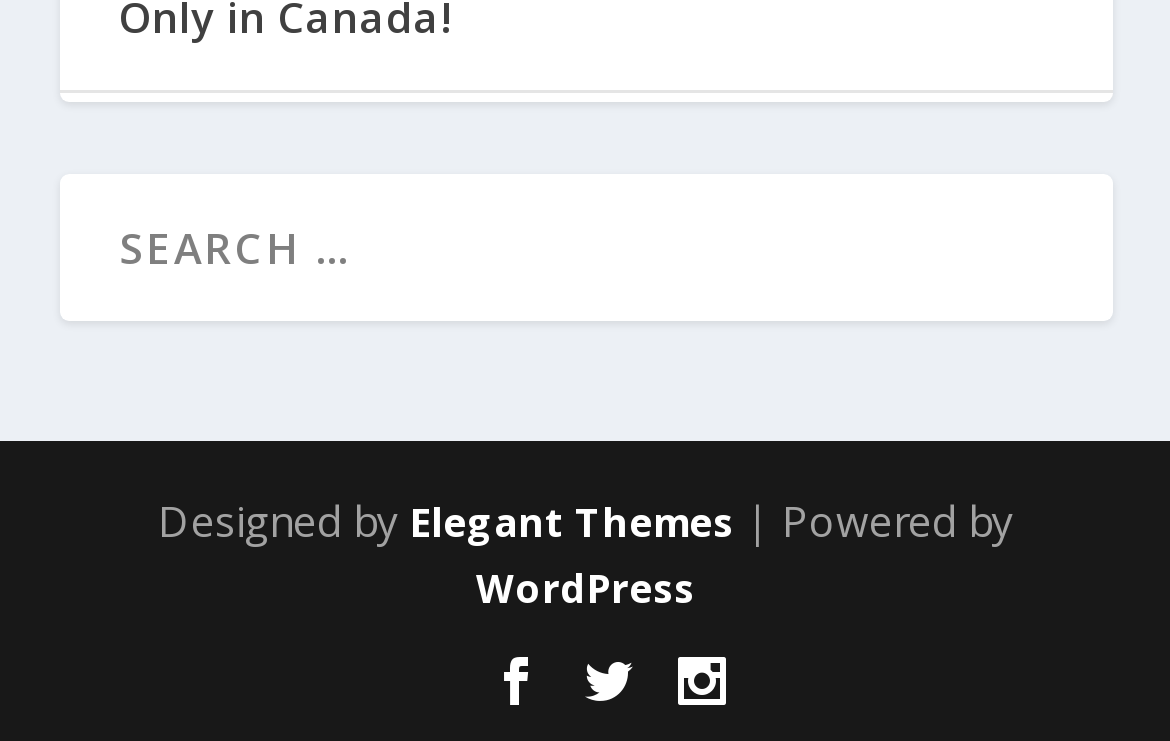Respond with a single word or phrase to the following question: What is the platform used to power the website?

WordPress